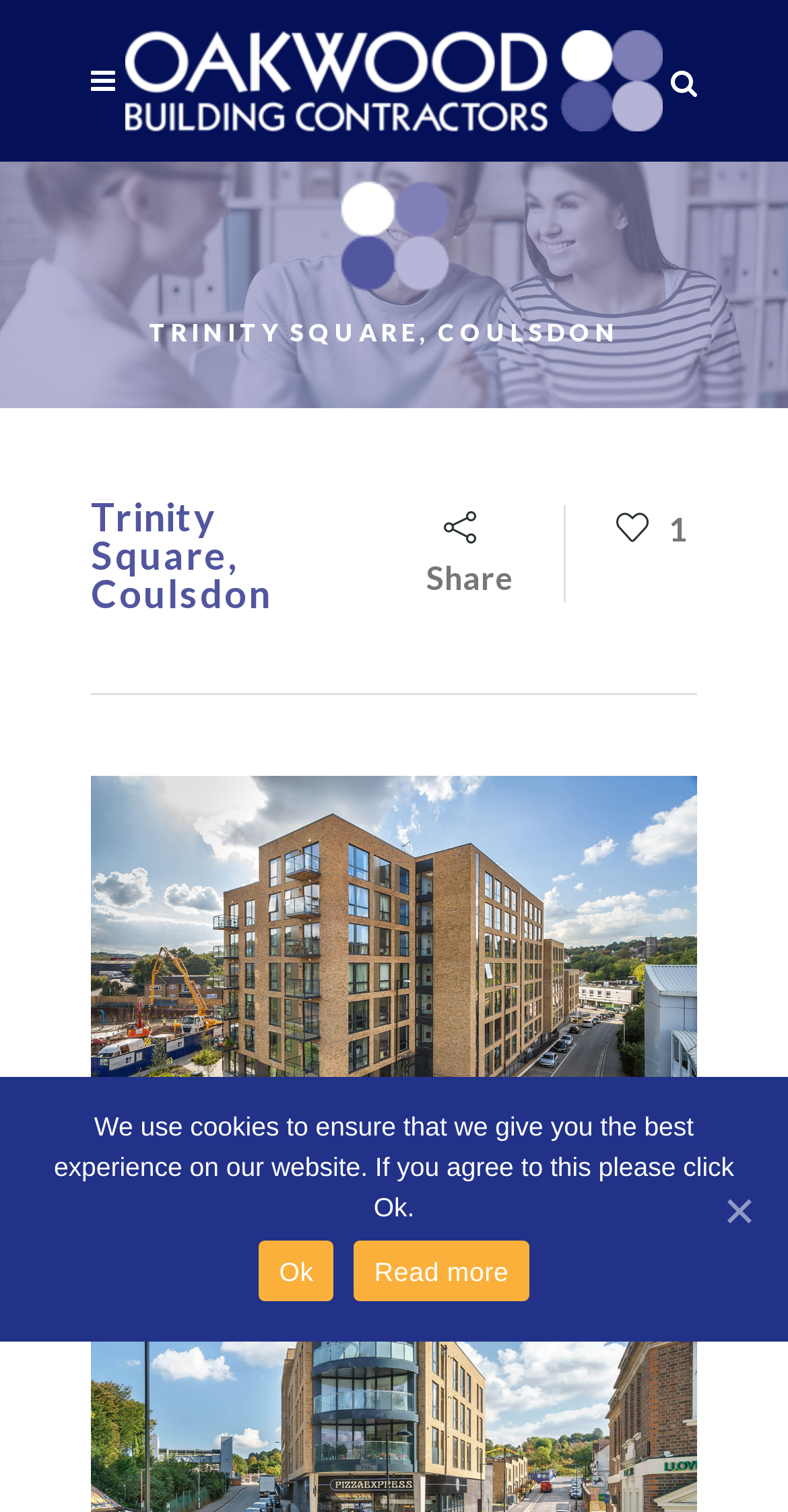With reference to the screenshot, provide a detailed response to the question below:
How many columns are there in the top section of the webpage?

By analyzing the bounding box coordinates of the elements, I found that there are two layout tables at the top of the webpage, one with coordinates [0.115, 0.0, 0.164, 0.107] and another with coordinates [0.808, 0.0, 0.885, 0.107], which suggests that there are two columns in the top section of the webpage.